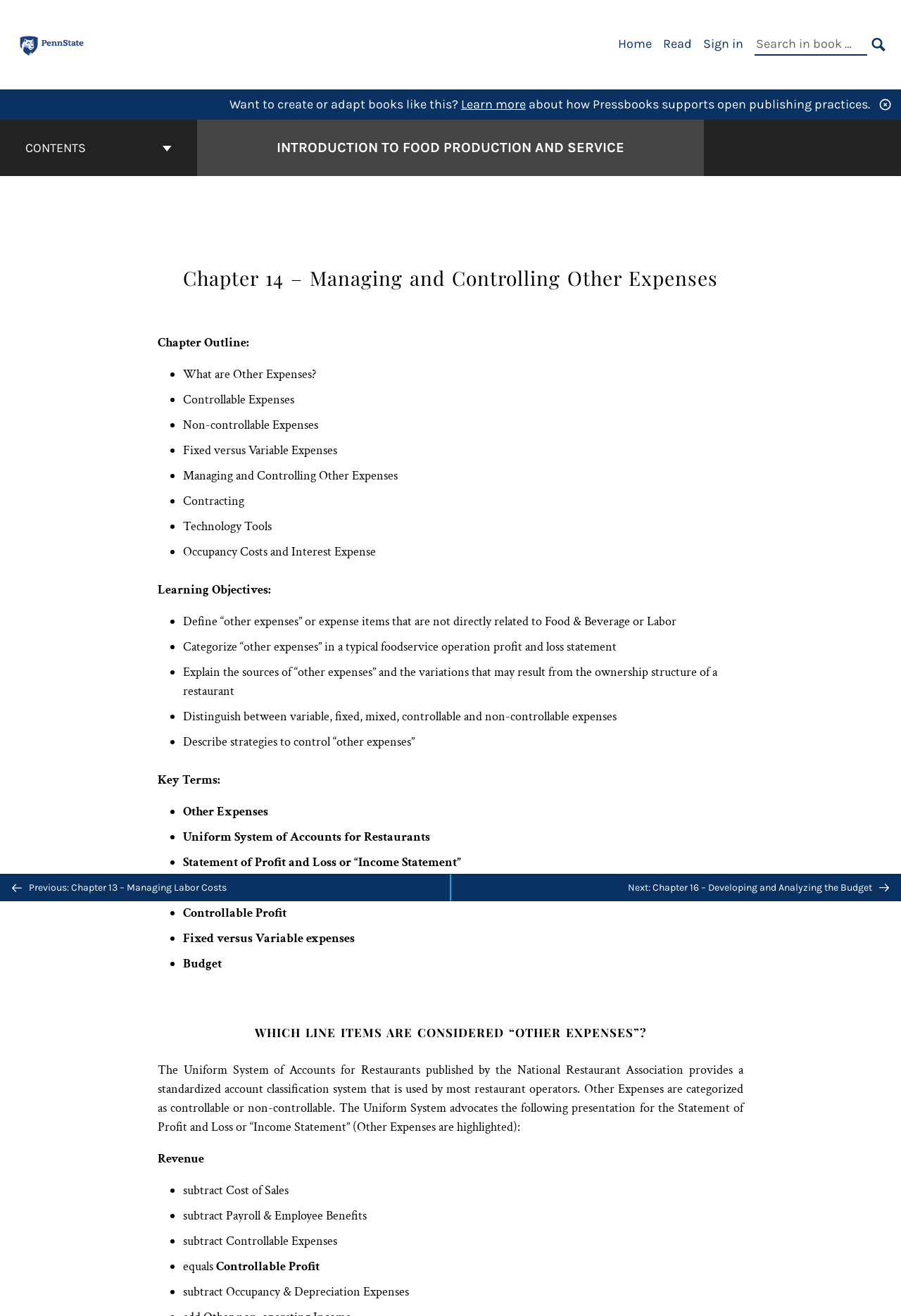Using the given description, provide the bounding box coordinates formatted as (top-left x, top-left y, bottom-right x, bottom-right y), with all values being floating point numbers between 0 and 1. Description: Sign in

[0.78, 0.027, 0.825, 0.039]